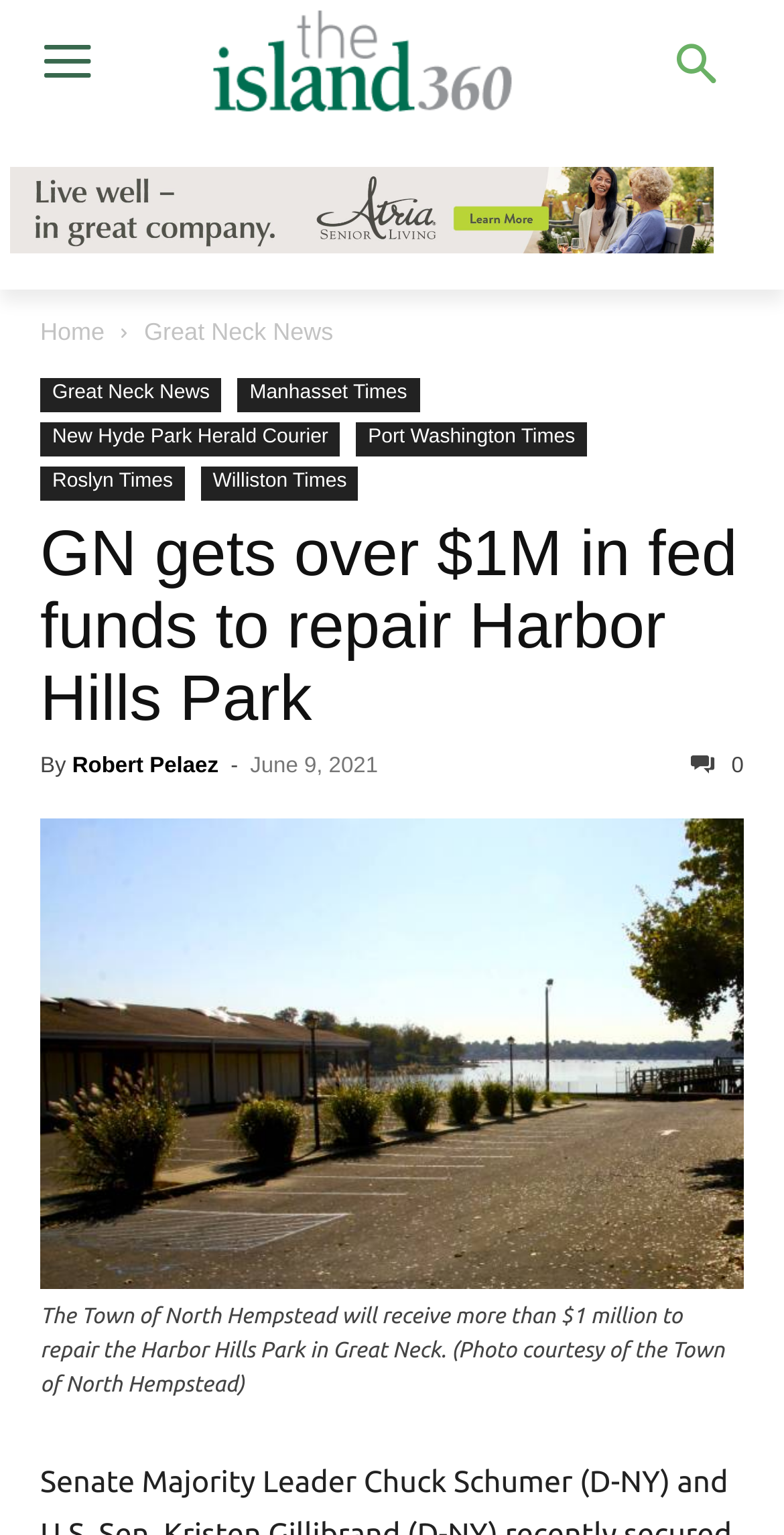What is the amount of funds secured for the park repair?
Please provide an in-depth and detailed response to the question.

I found the answer by looking at the heading of the webpage, which says 'GN gets over $1M in fed funds to repair Harbor Hills Park'. The heading mentions the amount of funds secured for the park repair, which is over $1 million.